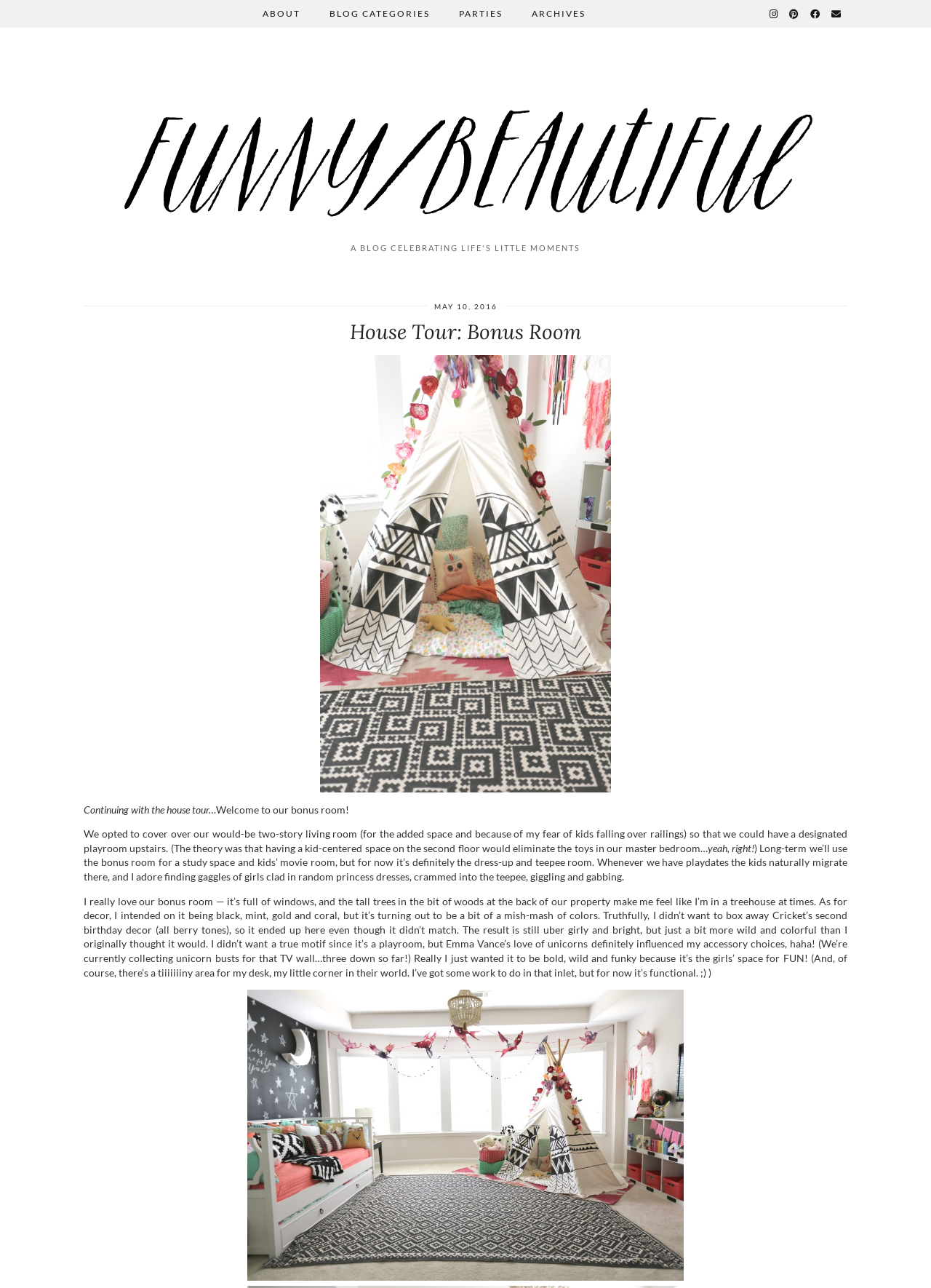Please determine the bounding box coordinates of the section I need to click to accomplish this instruction: "Click on NO1_7248 (1) image".

[0.344, 0.276, 0.656, 0.615]